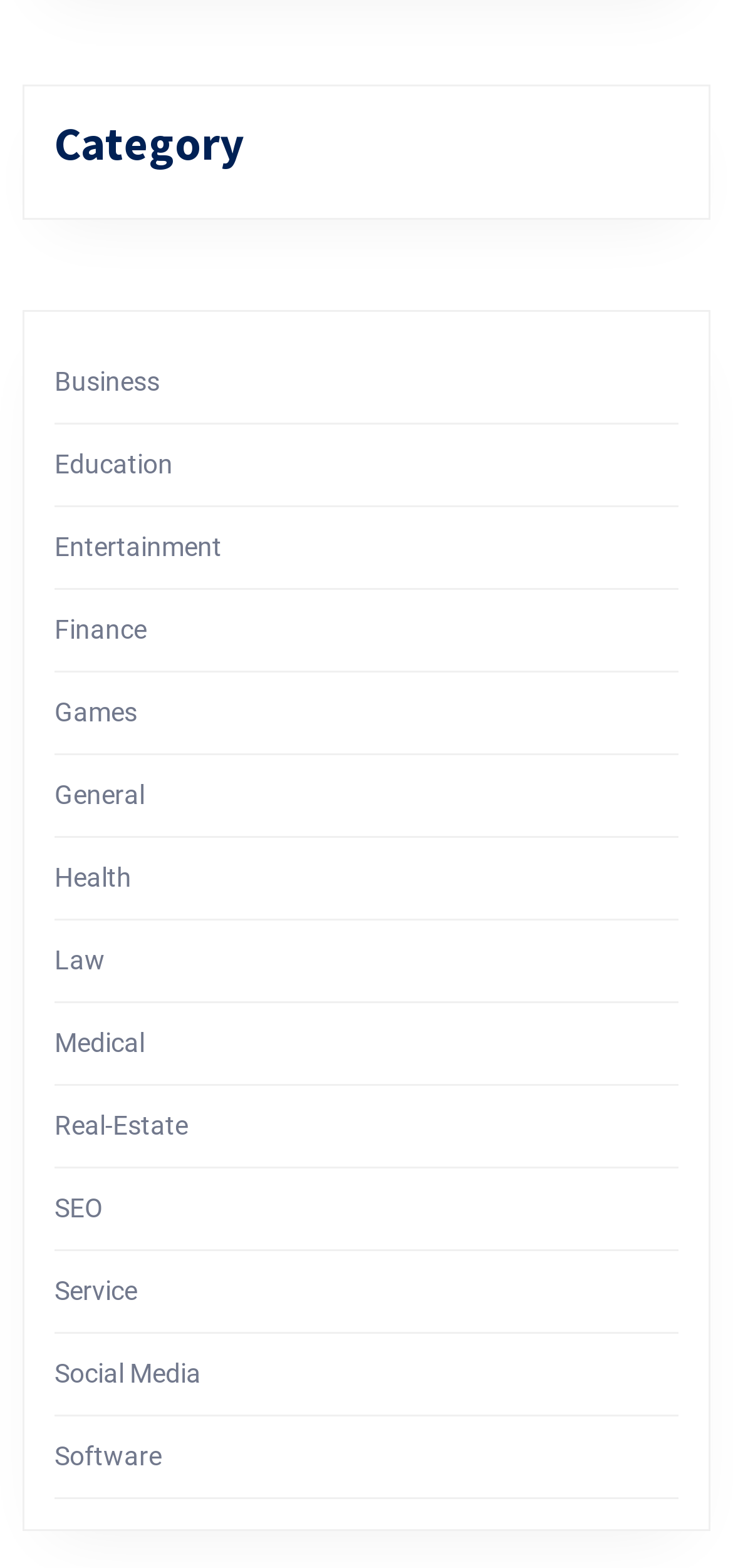Could you indicate the bounding box coordinates of the region to click in order to complete this instruction: "Choose Finance".

[0.074, 0.392, 0.2, 0.411]